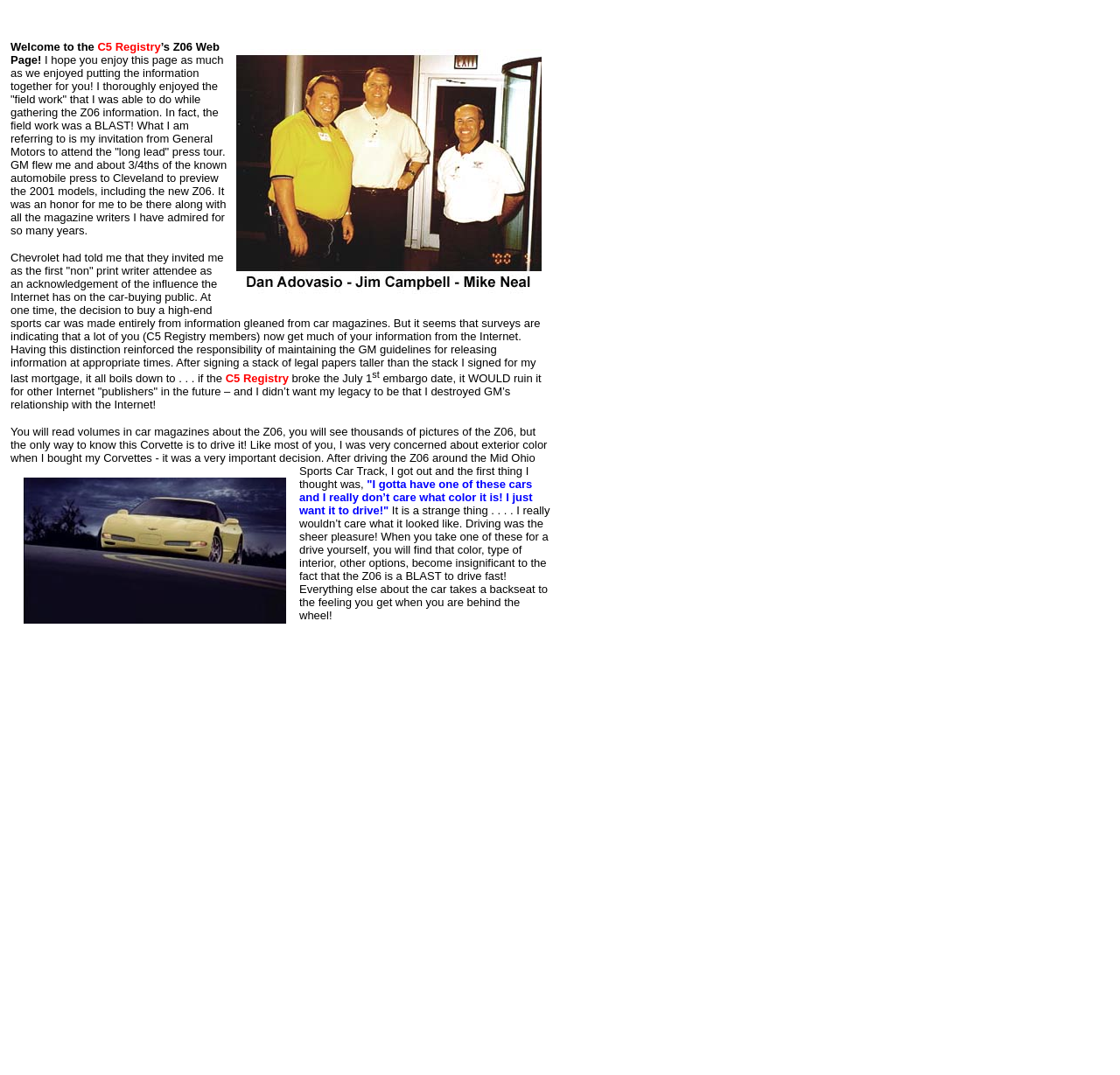What is the author's feeling about driving the Z06?
Please provide a single word or phrase based on the screenshot.

Sheer pleasure